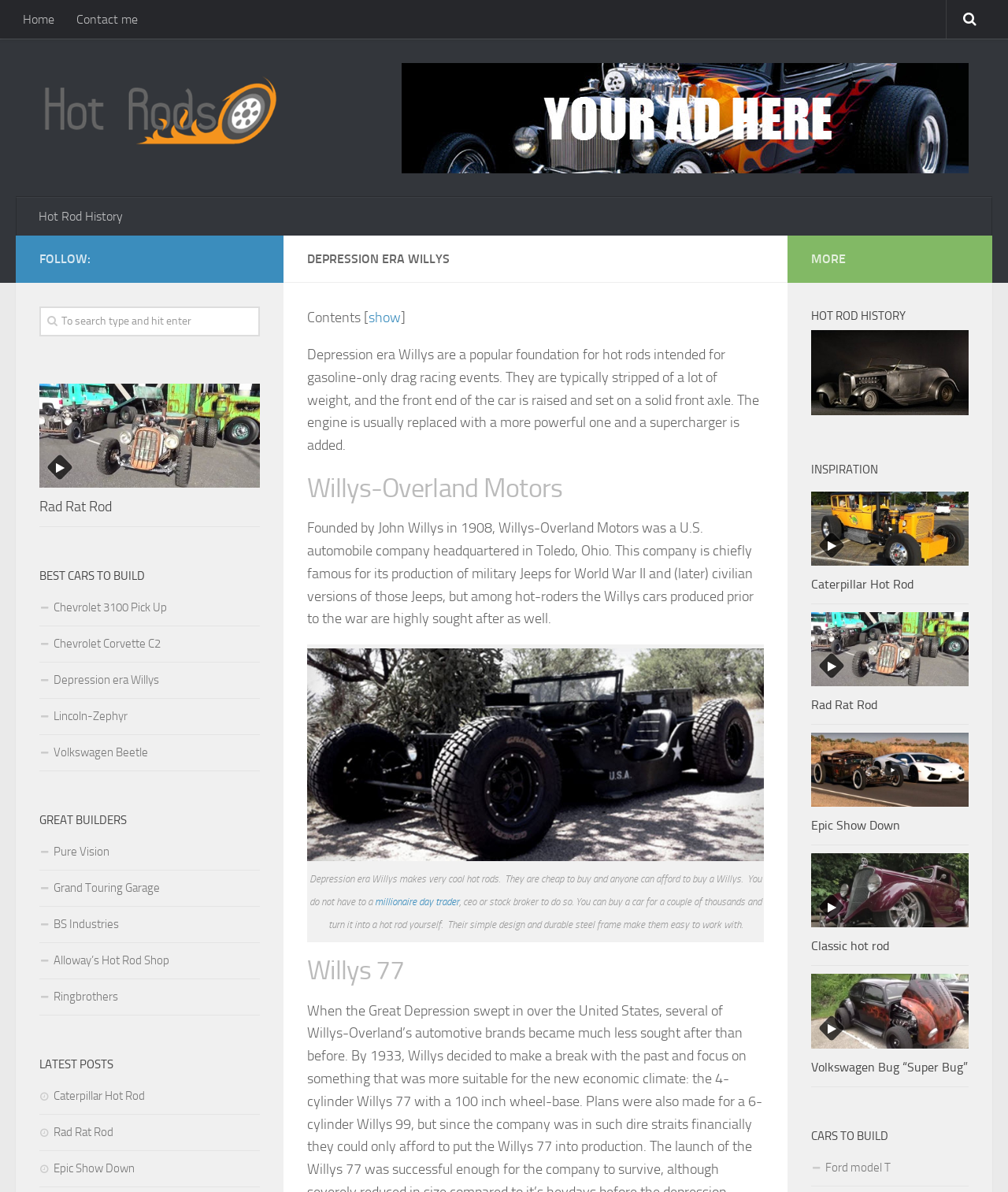Identify the bounding box coordinates for the region of the element that should be clicked to carry out the instruction: "Click on the 'Home' link". The bounding box coordinates should be four float numbers between 0 and 1, i.e., [left, top, right, bottom].

[0.012, 0.0, 0.065, 0.033]